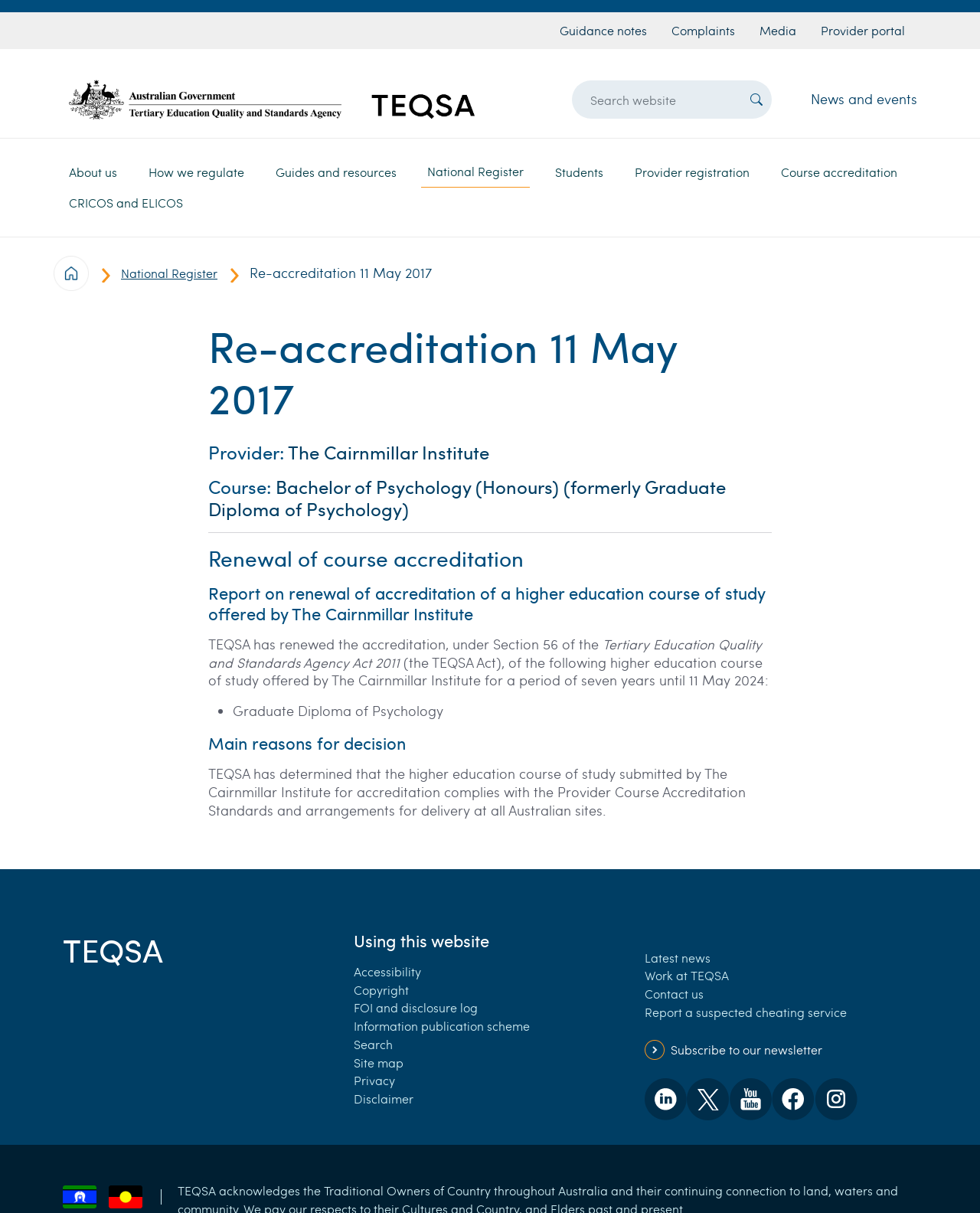Determine the bounding box coordinates for the area that needs to be clicked to fulfill this task: "Learn about Provider registration". The coordinates must be given as four float numbers between 0 and 1, i.e., [left, top, right, bottom].

[0.642, 0.129, 0.771, 0.154]